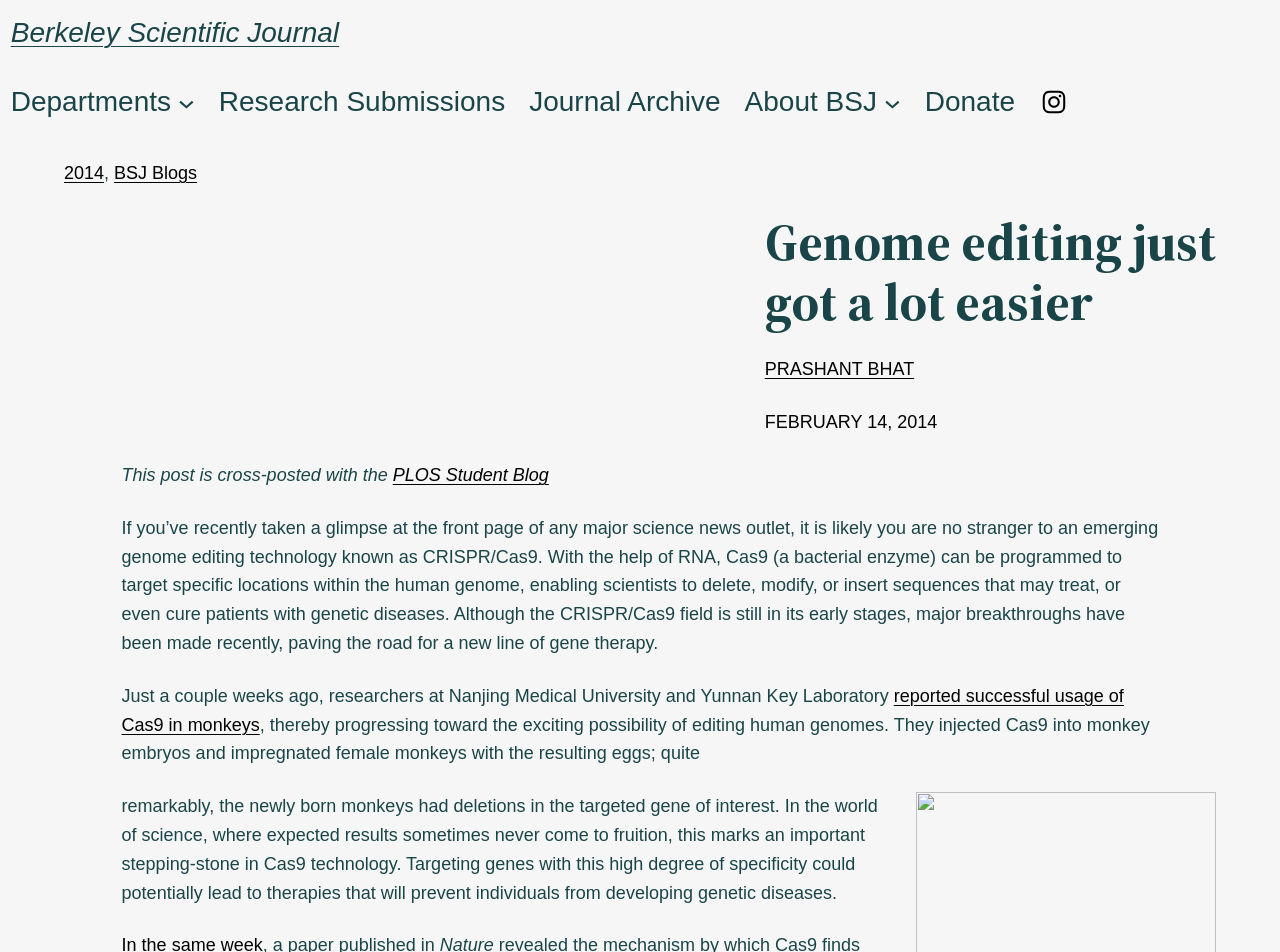Determine the bounding box coordinates for the area that should be clicked to carry out the following instruction: "Click on the 'Instagram' link".

[0.812, 0.091, 0.835, 0.123]